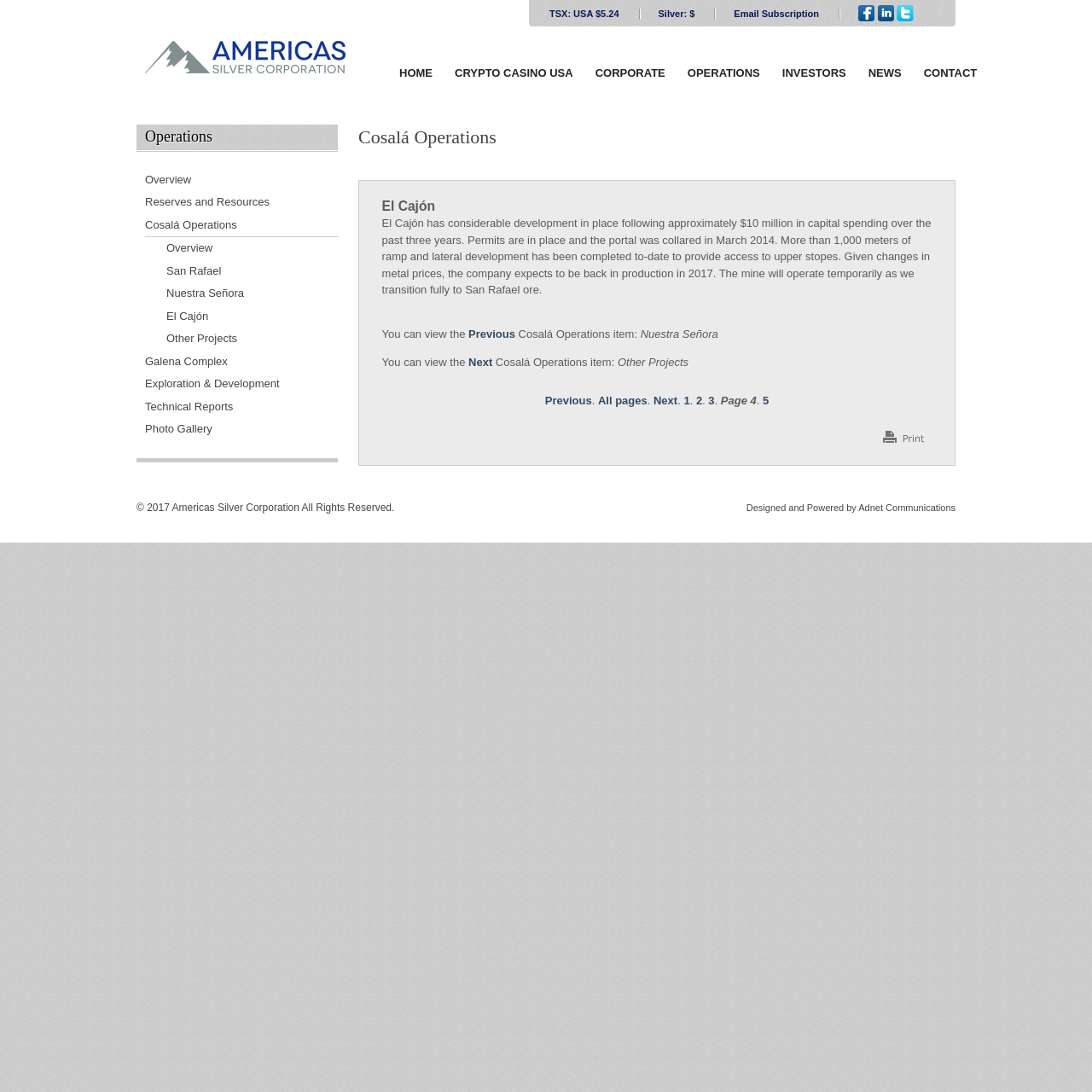Explain in detail what is displayed on the webpage.

The webpage is about Americas Silver Corporation, specifically its Cosalá Operations. At the top, there is a logo image and a link to "Americas" on the left, followed by a series of links to stock prices, email subscription, and social media icons on the right. Below this, there is a navigation menu with links to different sections of the website, including HOME, CORPORATE, OPERATIONS, INVESTORS, NEWS, and CONTACT.

The main content of the page is divided into two sections. On the left, there is a sidebar with links to various operations, including Overview, Reserves and Resources, Cosalá Operations, and others. On the right, there is a table with information about El Cajón, a mine operated by the company. The table has two columns, with the left column containing empty cells and the right column containing text describing the mine's development and production status.

Below the table, there are links to navigate to previous and next pages, as well as a pagination menu with links to specific pages. At the bottom of the page, there are links to the company's copyright information and the website's designer.

Throughout the page, there are several images, including the company logo, social media icons, and a printable version icon. The overall layout is organized, with clear headings and concise text, making it easy to navigate and find information about Americas Silver Corporation's Cosalá Operations.